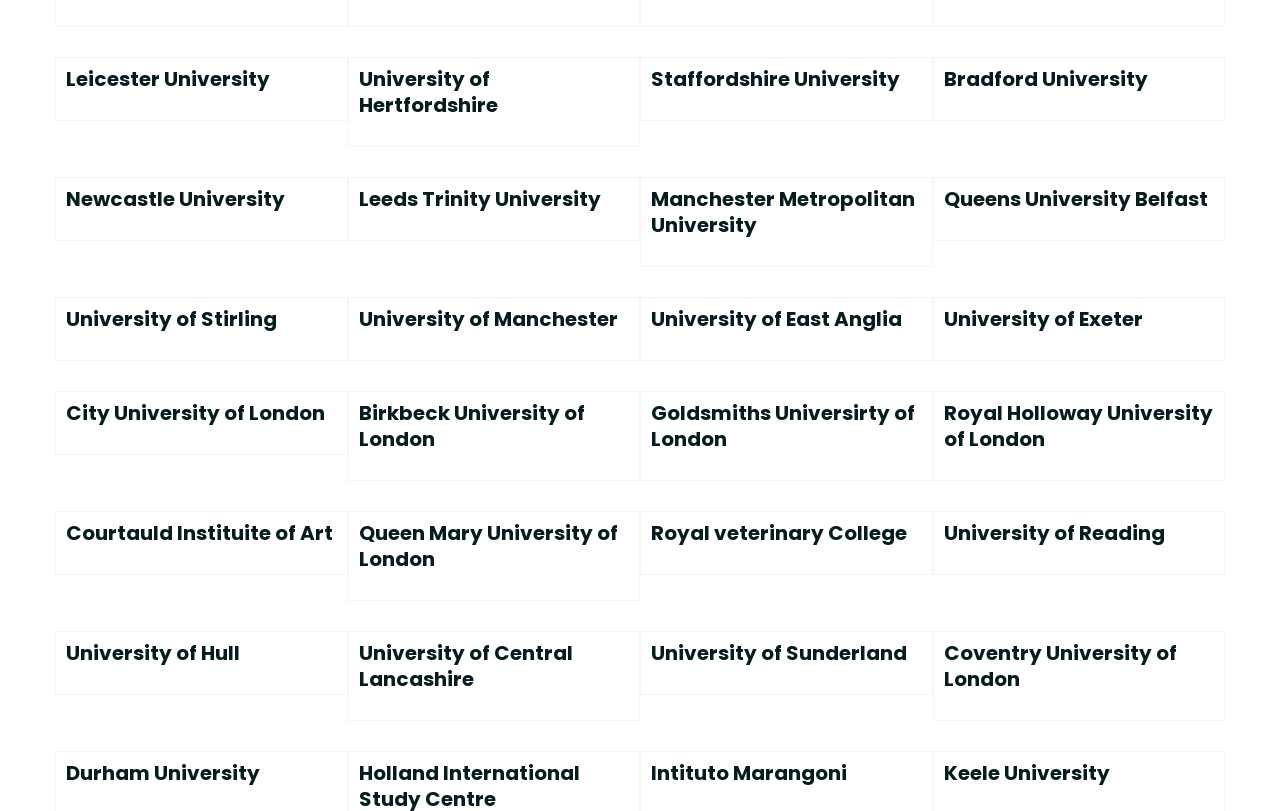Please provide the bounding box coordinate of the region that matches the element description: University of Stirling. Coordinates should be in the format (top-left x, top-left y, bottom-right x, bottom-right y) and all values should be between 0 and 1.

[0.052, 0.376, 0.216, 0.41]